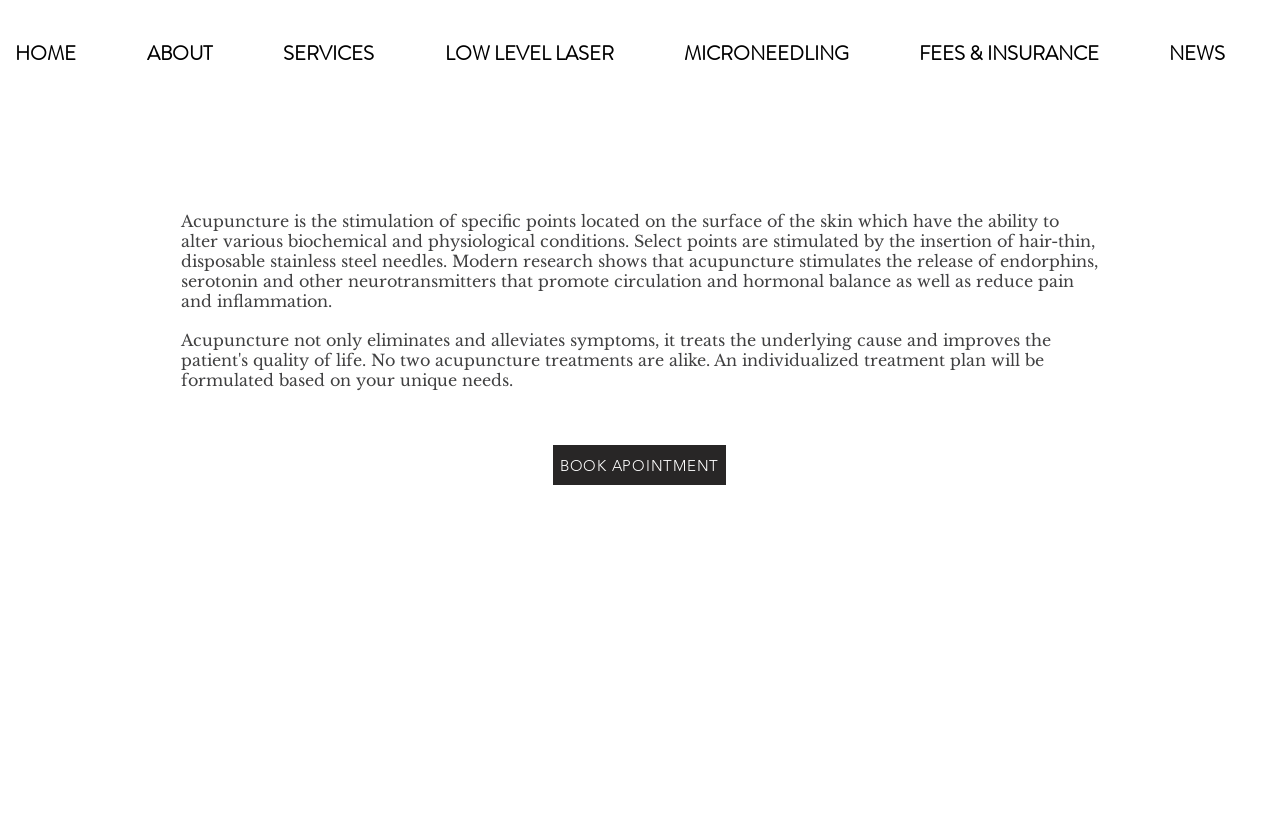What is the main topic of this webpage?
Please give a detailed answer to the question using the information shown in the image.

Based on the static text element, the main topic of this webpage is acupuncture, which is described as the stimulation of specific points on the skin to alter biochemical and physiological conditions.